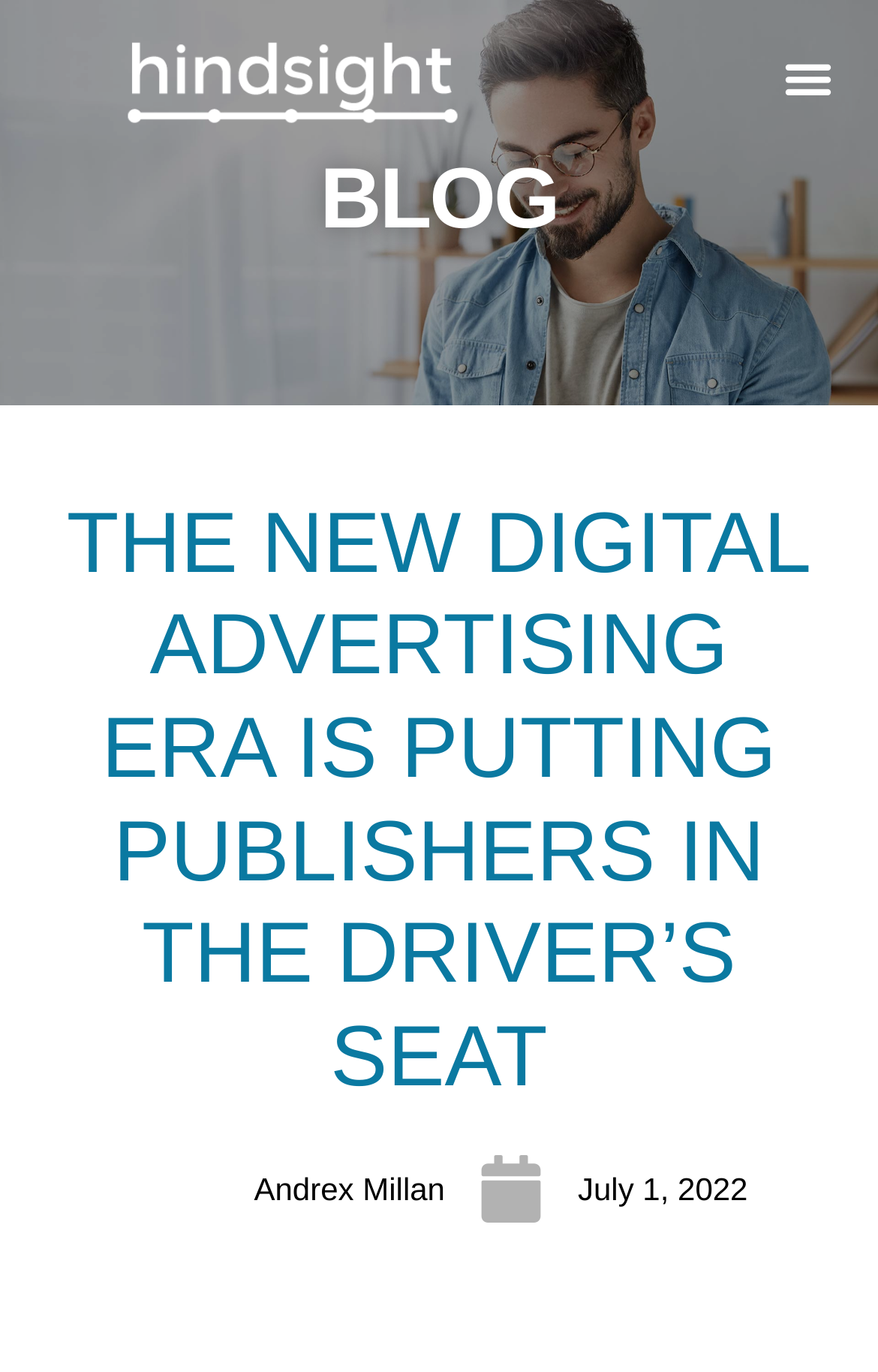What is the category of the article?
Answer the question with a detailed and thorough explanation.

I found a heading element with the text 'BLOG' which suggests that the article belongs to the blog category.